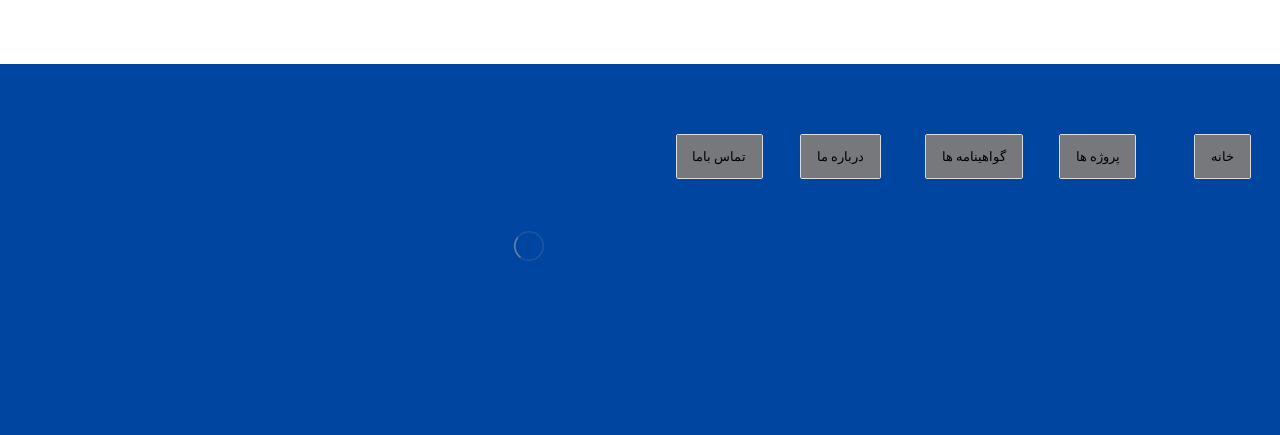Pinpoint the bounding box coordinates of the clickable area needed to execute the instruction: "go to situs s77 terpercaya". The coordinates should be specified as four float numbers between 0 and 1, i.e., [left, top, right, bottom].

[0.025, 0.477, 0.105, 0.511]